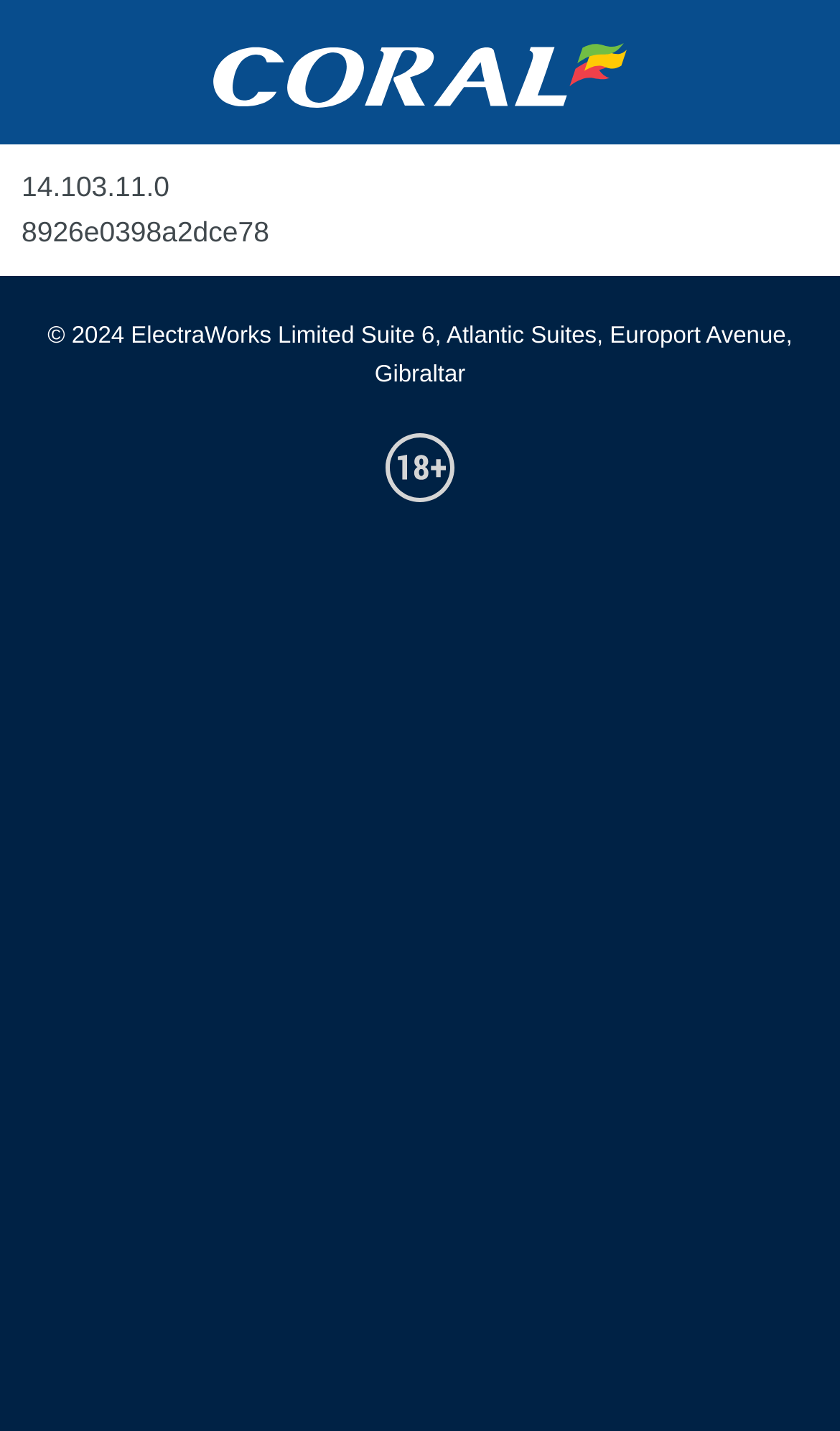Explain the webpage in detail, including its primary components.

The webpage is titled "Coral.co.uk" and features a logo image at the top left corner, taking up about half of the header section. Below the logo, there are two lines of static text, "14.103.11.0" and "8926e0398a2dce78", positioned at the top left of the main content area.

The main content area occupies the majority of the webpage, with no other notable elements present. At the bottom of the page, there is a footer section that contains a copyright symbol "©" at the left edge, followed by a block of text that reads "2024 ElectraWorks Limited Suite 6, Atlantic Suites, Europort Avenue, Gibraltar". This text spans almost the entire width of the footer section.

To the right of the copyright symbol, there is a small image, although its content is not specified. Overall, the webpage has a simple layout with a prominent logo at the top and a brief footer section at the bottom.